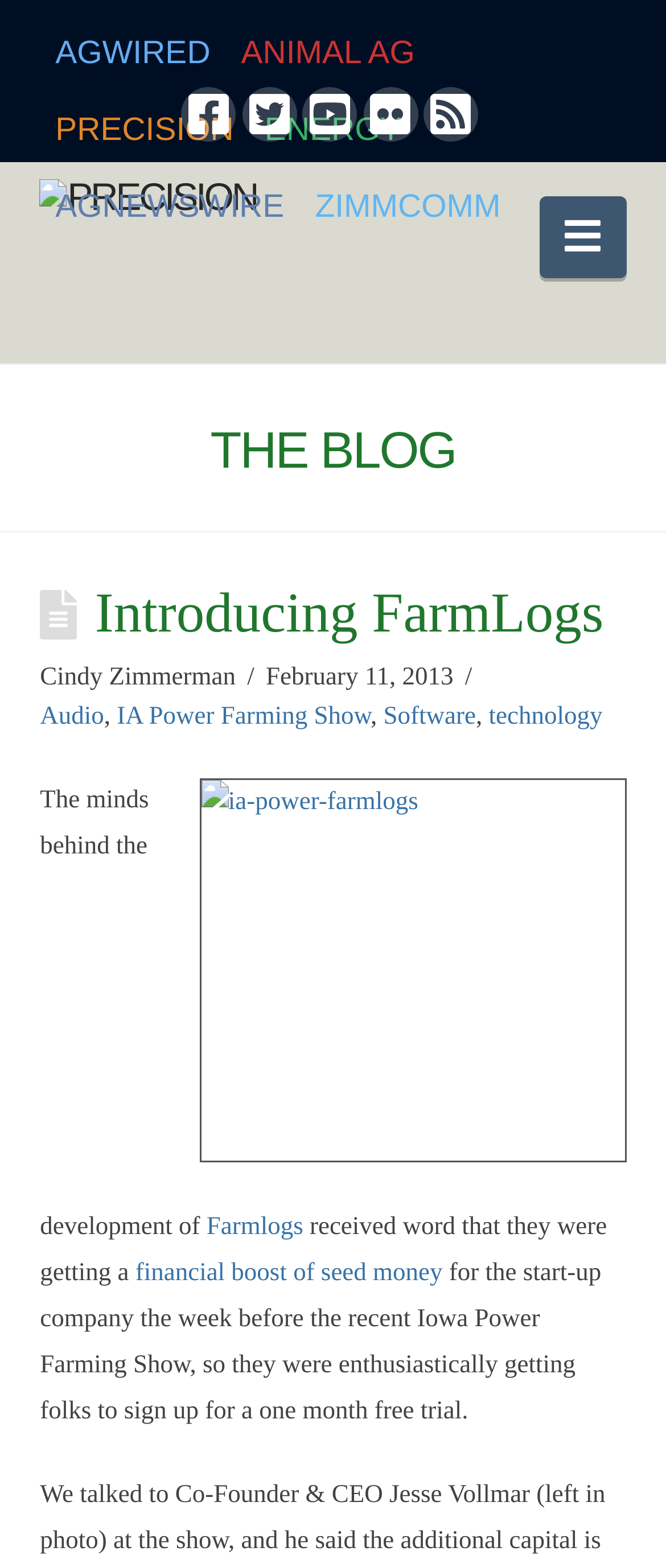Generate a comprehensive description of the webpage content.

The webpage appears to be a blog post about FarmLogs, a precision farming company. At the top of the page, there are several links to other websites, including AGWIRED, ANIMAL AG, PRECISION, ENERGY, AGNEWSWIRE, and ZIMMCOMM, which are positioned horizontally across the page. Below these links, there are social media links to Facebook, Twitter, YouTube, Flickr, and RSS, also arranged horizontally.

On the left side of the page, there is a link to "Precision" with an accompanying image. Next to it, there is a navigation button with an icon. The main content of the page is a blog post titled "Introducing FarmLogs" with a heading "THE BLOG". The post is written by Cindy Zimmerman and dated February 11, 2013.

The blog post contains several links, including "Audio", "IA Power Farming Show", "Software", and "technology", which are positioned horizontally. There is also an image related to IA Power Farming Show. The text of the post discusses the development of FarmLogs and its recent financial boost.

At the bottom of the page, there is a small icon with an arrow pointing upwards.